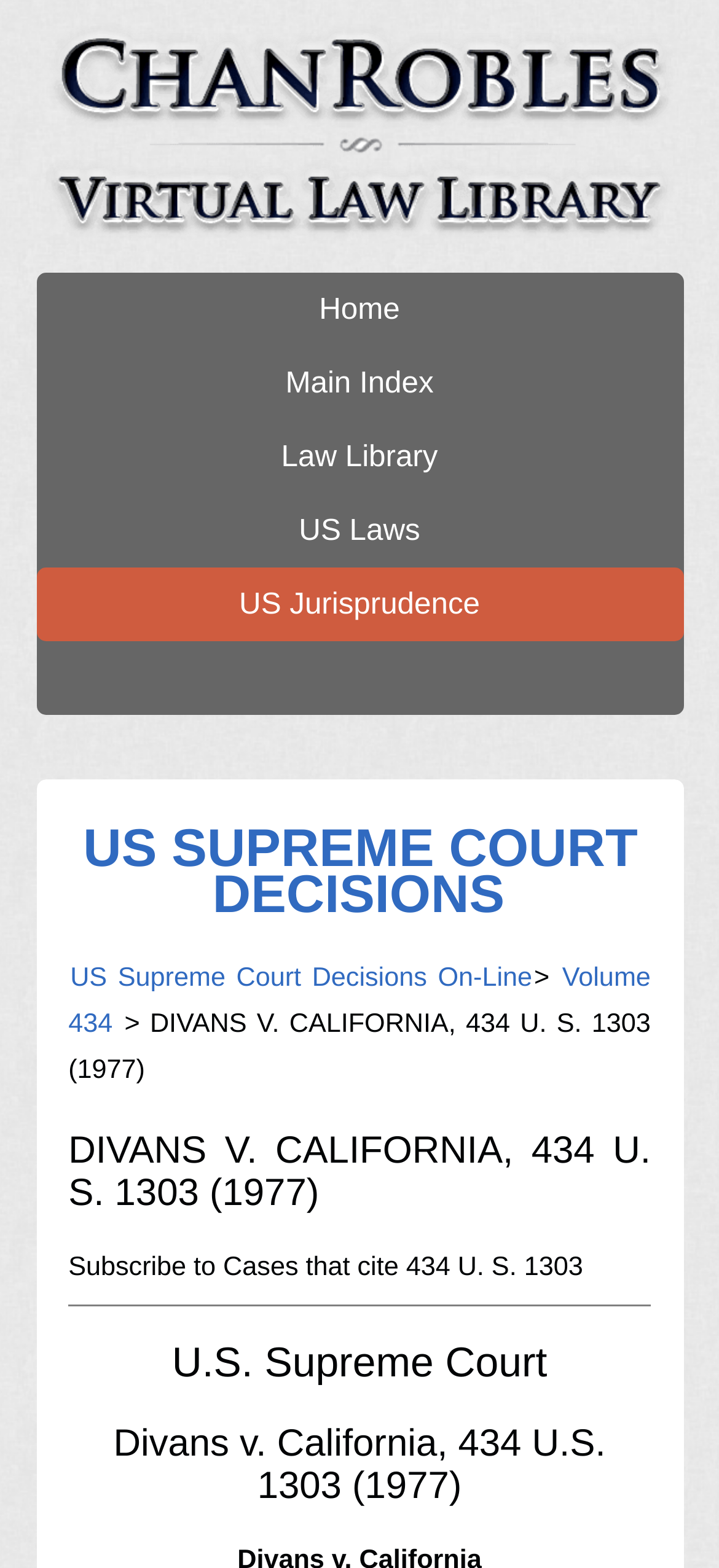Give a detailed account of the webpage's layout and content.

This webpage is about a US Supreme Court decision, specifically Divans v. California, 434 U. S. 1303 (1977). At the top of the page, there is a large image that spans almost the entire width. Below the image, there are five links in a row, labeled "Home", "Main Index", "Law Library", "US Laws", and "US Jurisprudence". 

Further down, there is a heading that reads "US SUPREME COURT DECISIONS", with a link to the same title below it. To the right of this link, there is another link labeled "US Supreme Court Decisions On-Line", followed by a greater-than symbol. Below these links, there is a link to "Volume 434", and then a static text that repeats the title of the webpage, "DIVANS V. CALIFORNIA, 434 U. S. 1303 (1977)".

The main content of the webpage is headed by a title that reads "DIVANS V. CALIFORNIA, 434 U. S. 1303 (1977)", which is followed by a static text that invites users to subscribe to cases that cite this decision. A horizontal separator line divides this section from the next, which features a heading that reads "U.S. Supreme Court", and then another heading that repeats the title of the webpage again.